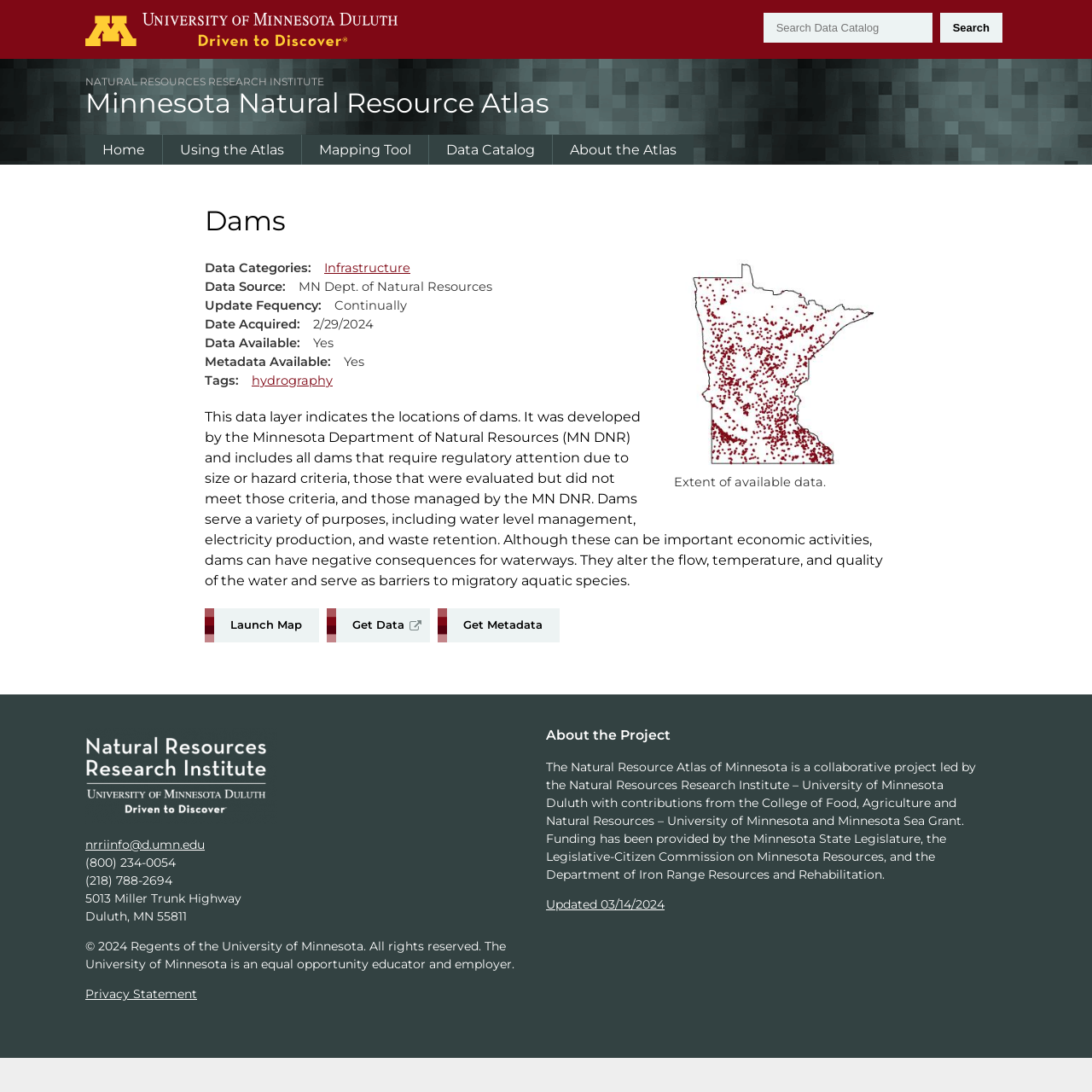Summarize the webpage with intricate details.

This webpage is about the Minnesota Natural Resource Atlas, specifically focusing on dams. At the top left corner, there is a University of Minnesota Duluth logo, and a search bar with a "Search" button is located at the top right corner. Below the search bar, there is a horizontal navigation menu with links to "Home", "Using the Atlas", "Mapping Tool", "Data Catalog", and "About the Atlas".

The main content area is divided into two sections. The left section contains various metadata about the dams data, including data categories, data source, update frequency, date acquired, data availability, and metadata availability. There are also links to related tags, such as "hydrography".

The right section features a map of Minnesota with the extent of dams data highlighted, along with a brief description of the data. Below the map, there are links to "Launch Map", "Get Data", and "Get Metadata".

At the bottom of the page, there is a footer section with contact information, including an email address, phone numbers, and a physical address. There is also a copyright notice and a link to a privacy statement. Additionally, there is a section about the project, which describes the collaborative effort behind the Natural Resource Atlas of Minnesota and its funding sources. The page was last updated on March 14, 2024.